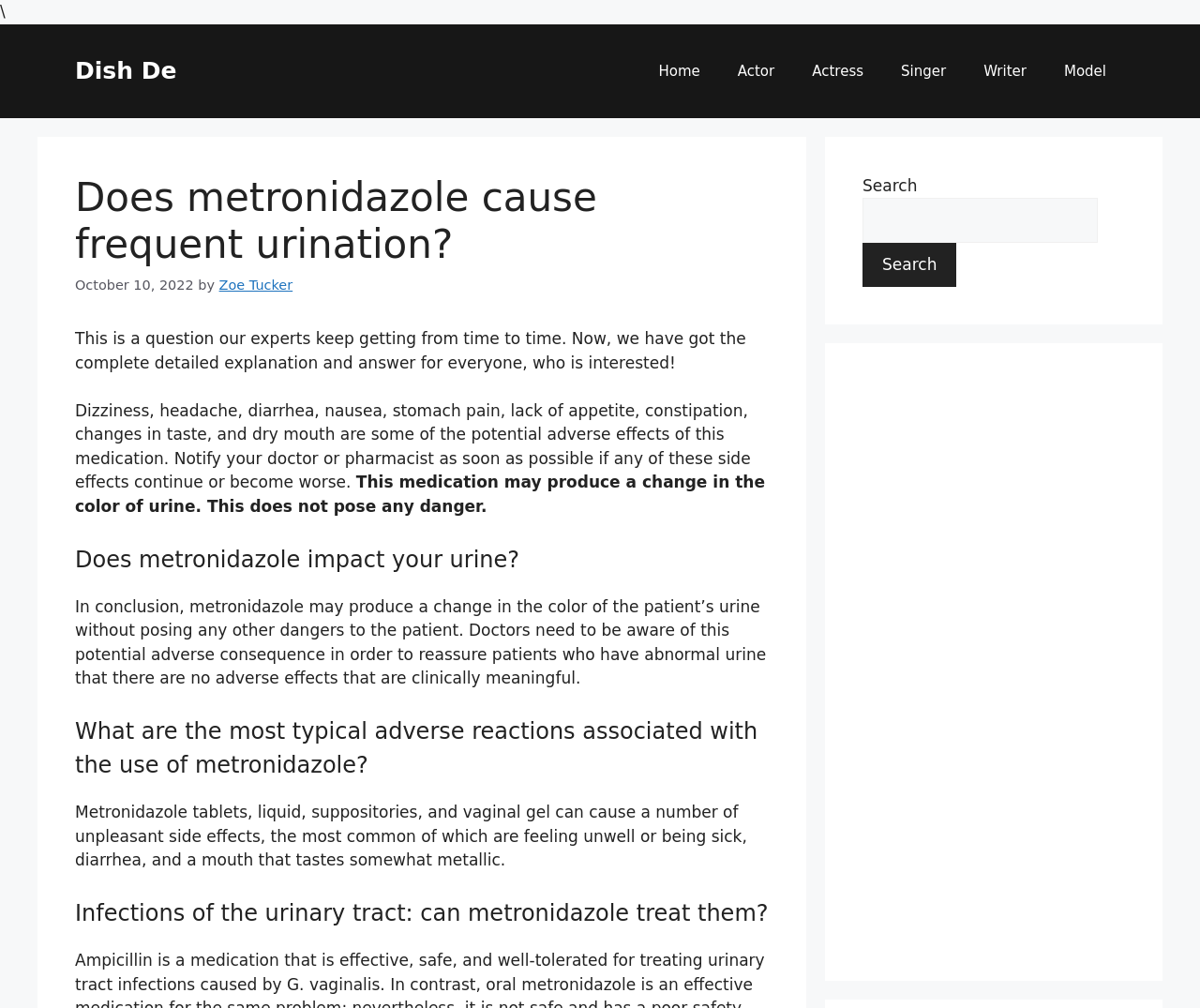Find the bounding box coordinates of the element you need to click on to perform this action: 'Search for a topic'. The coordinates should be represented by four float values between 0 and 1, in the format [left, top, right, bottom].

[0.719, 0.196, 0.915, 0.24]